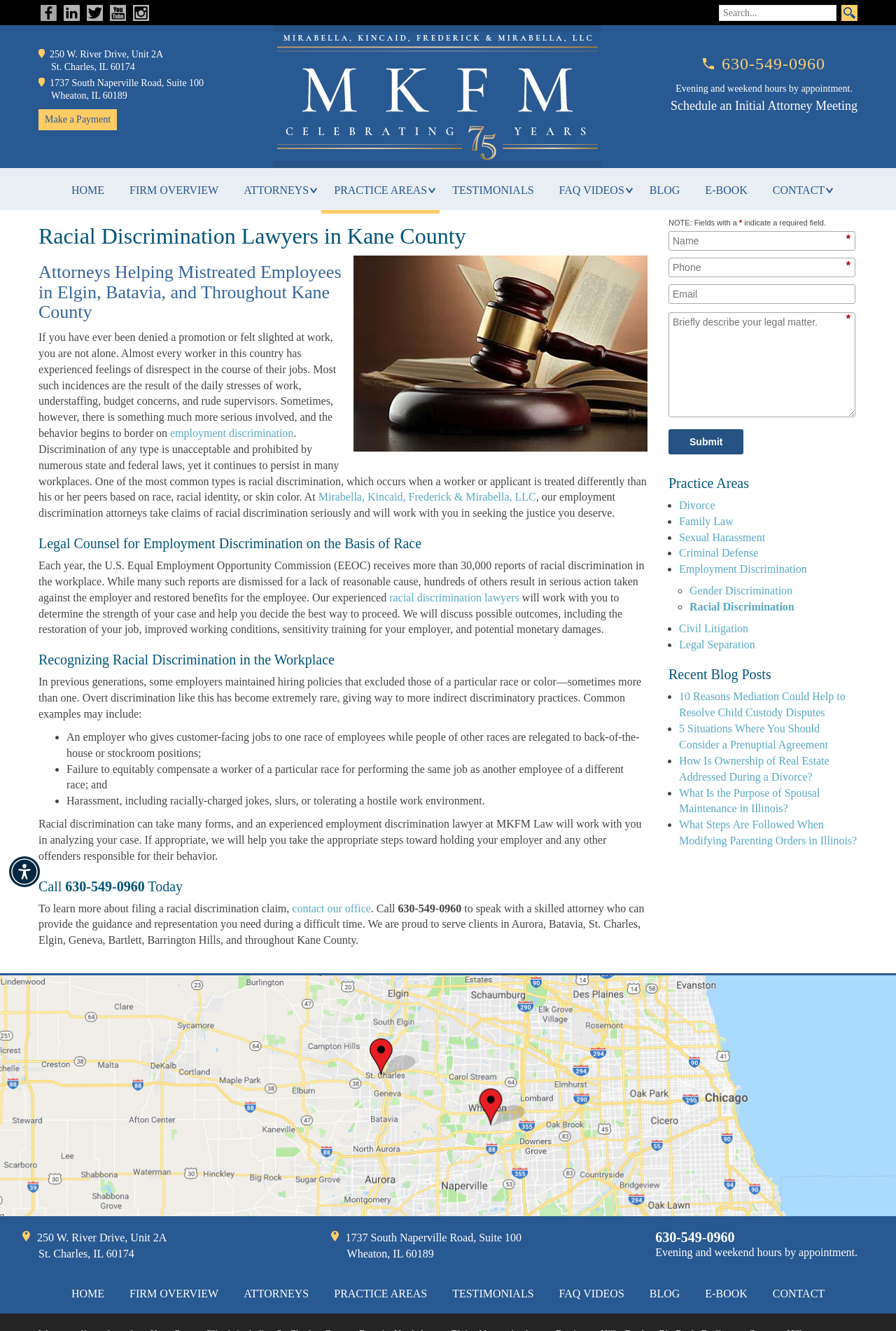Show the bounding box coordinates for the element that needs to be clicked to execute the following instruction: "Submit the form". Provide the coordinates in the form of four float numbers between 0 and 1, i.e., [left, top, right, bottom].

[0.746, 0.322, 0.83, 0.341]